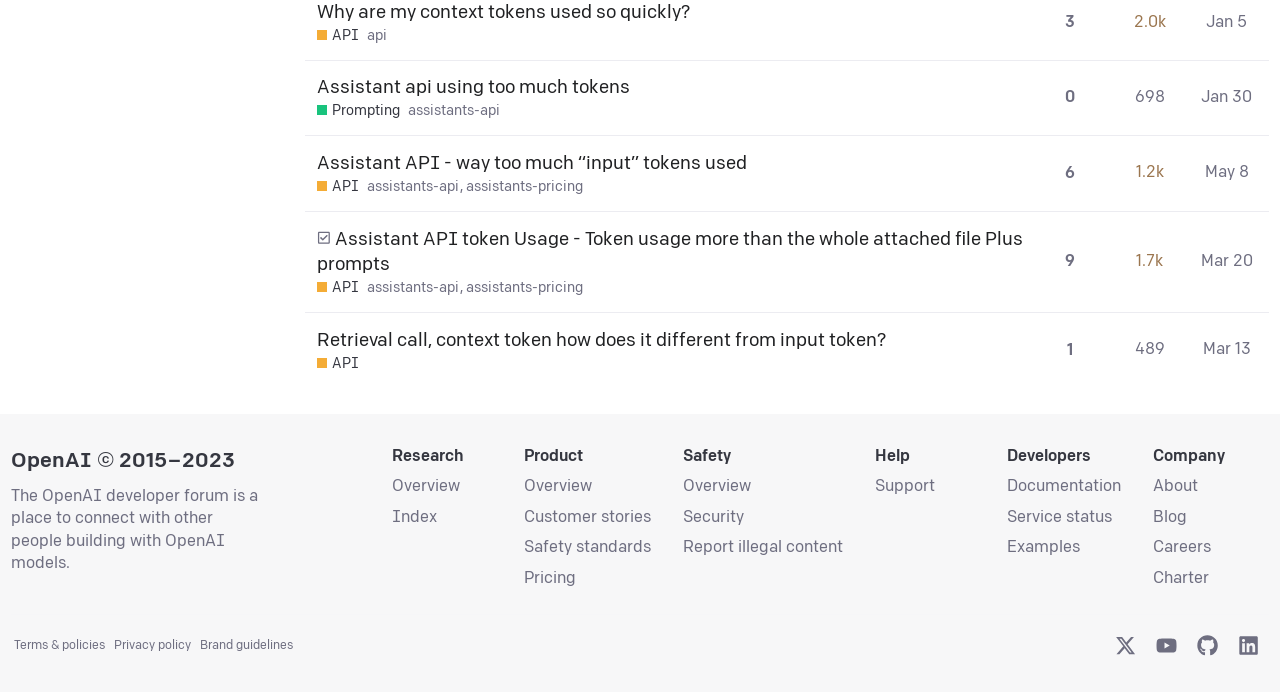Please find the bounding box coordinates of the element that must be clicked to perform the given instruction: "Check the topic with 9 replies". The coordinates should be four float numbers from 0 to 1, i.e., [left, top, right, bottom].

[0.828, 0.346, 0.844, 0.412]